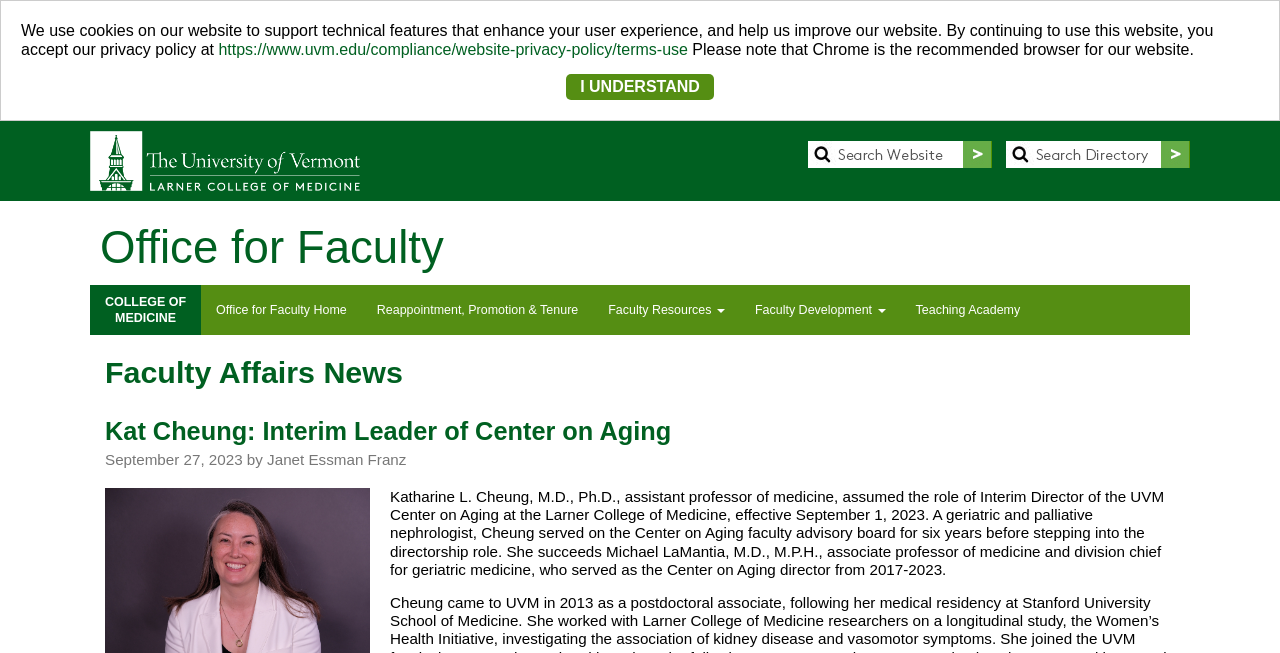What is the name of the college where the Center on Aging is located?
Can you provide an in-depth and detailed response to the question?

The answer can be found in the static text element 'Katharine L. Cheung, M.D., Ph.D., assistant professor of medicine, assumed the role of Interim Director of the UVM Center on Aging at the Larner College of Medicine...' which is located in the main content area of the webpage.